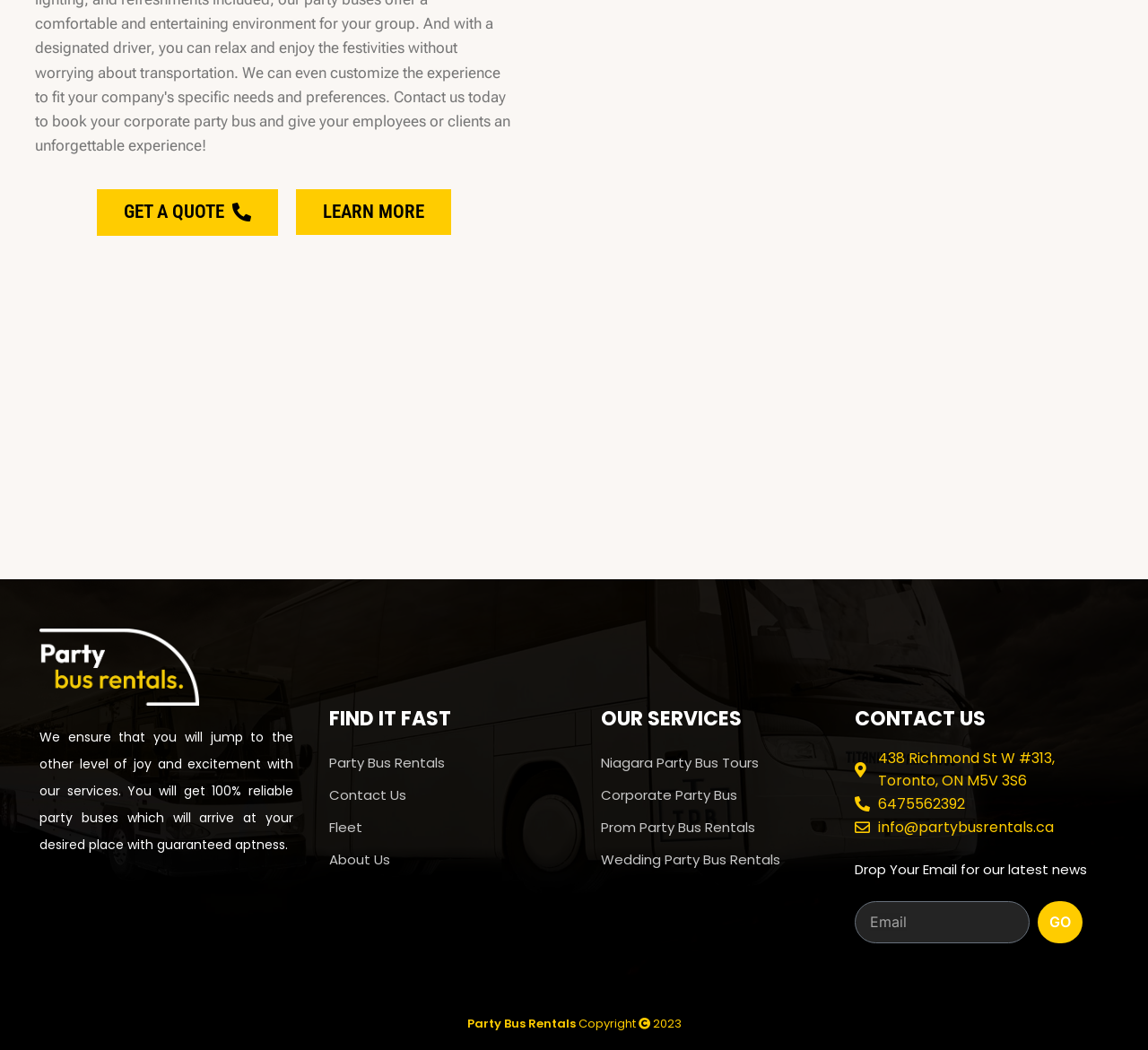Locate the bounding box coordinates of the element's region that should be clicked to carry out the following instruction: "Enter email for latest news". The coordinates need to be four float numbers between 0 and 1, i.e., [left, top, right, bottom].

[0.745, 0.858, 0.897, 0.898]